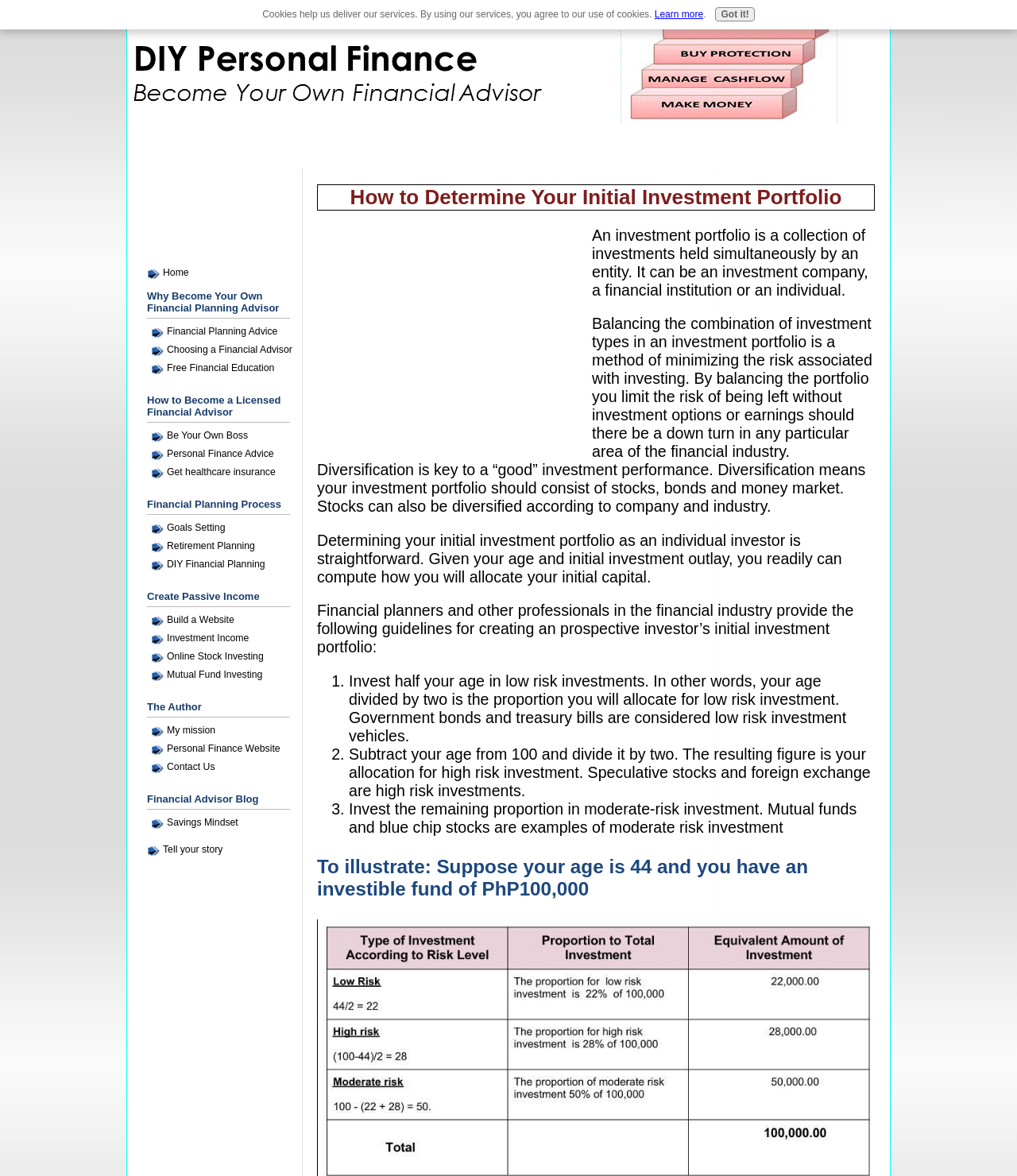Using the given description, provide the bounding box coordinates formatted as (top-left x, top-left y, bottom-right x, bottom-right y), with all values being floating point numbers between 0 and 1. Description: Build a Website

[0.148, 0.52, 0.297, 0.534]